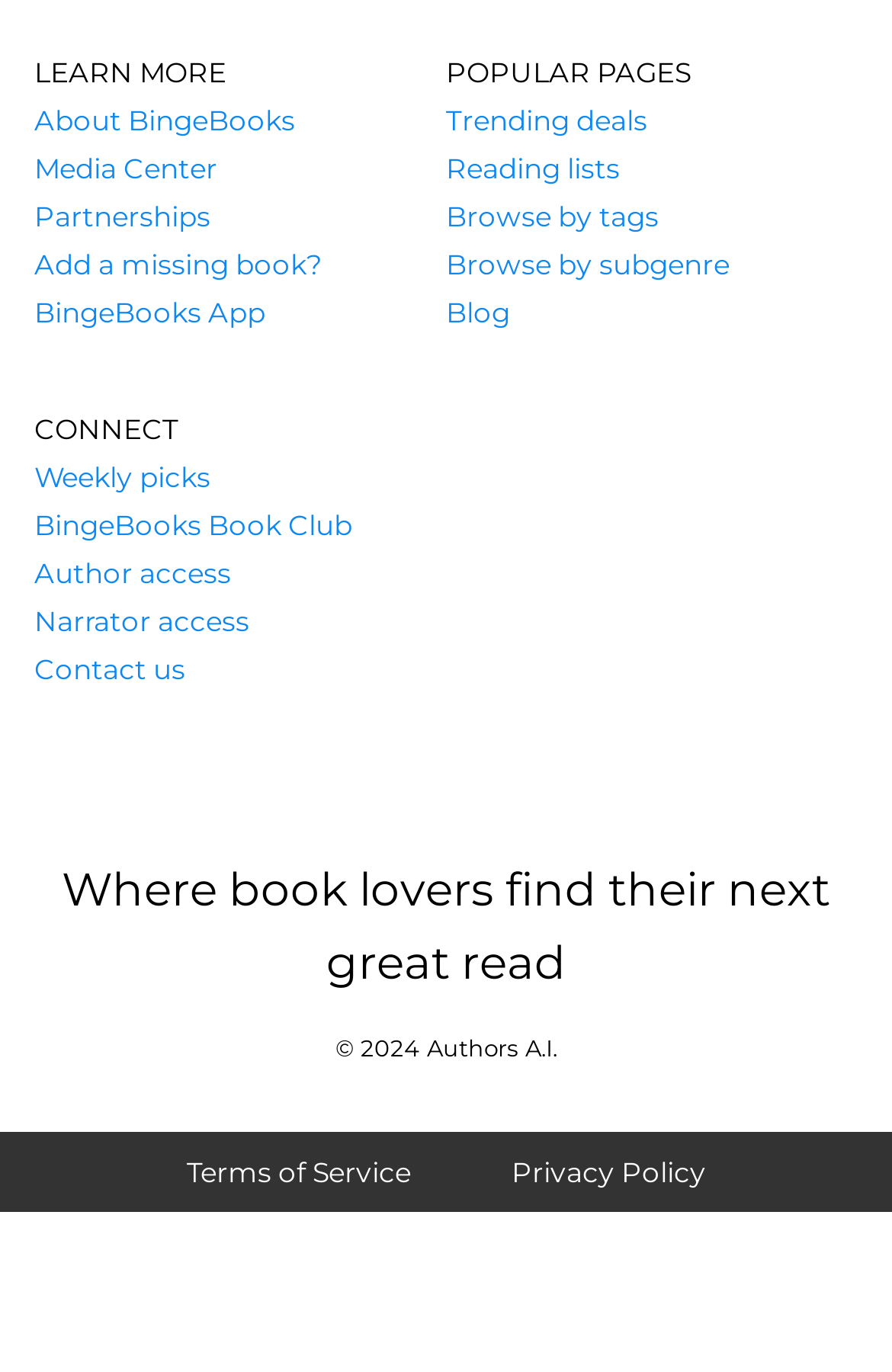What is the first link on the left side?
Provide a concise answer using a single word or phrase based on the image.

About BingeBooks